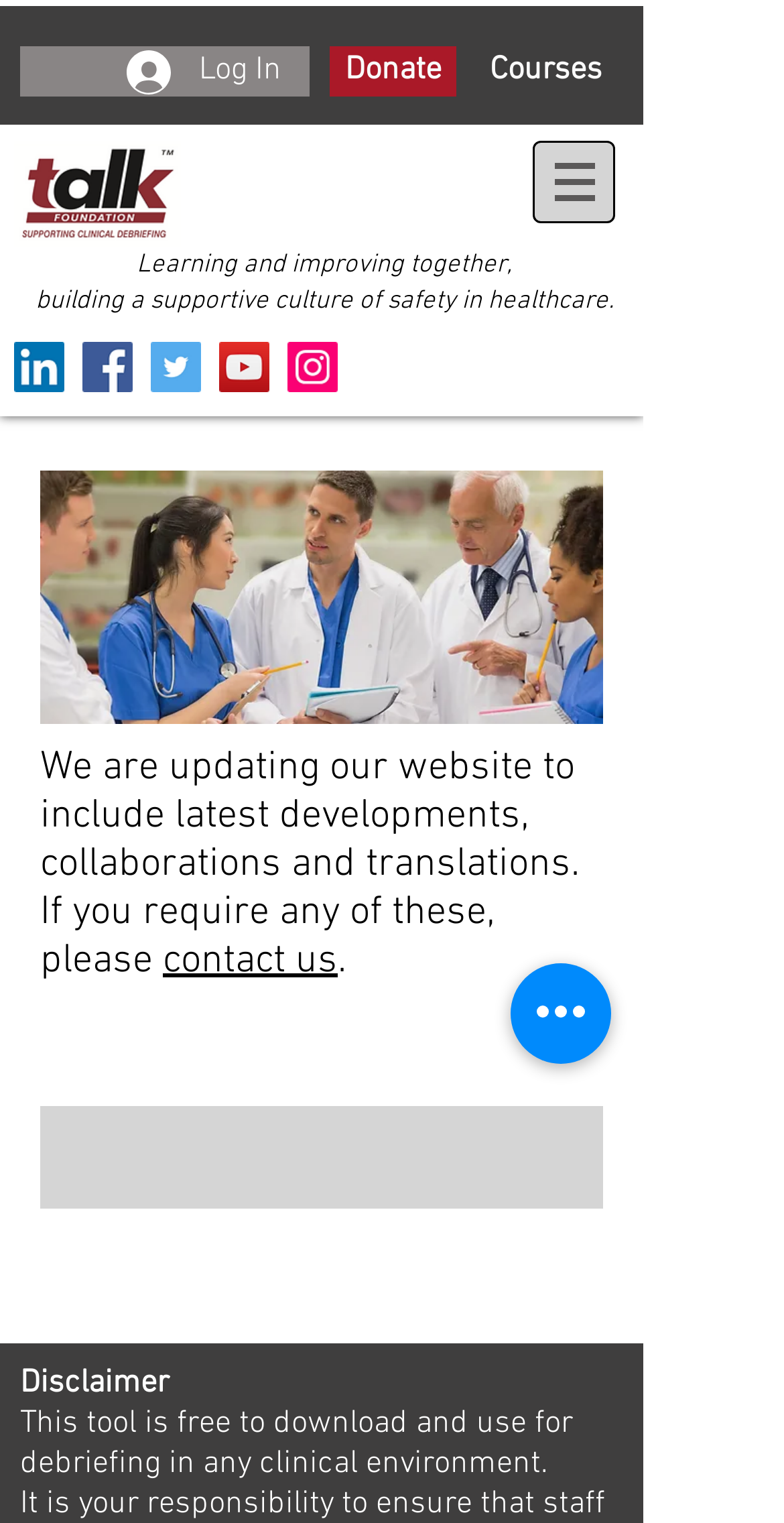Answer the question using only one word or a concise phrase: What is the main theme of the website?

Healthcare